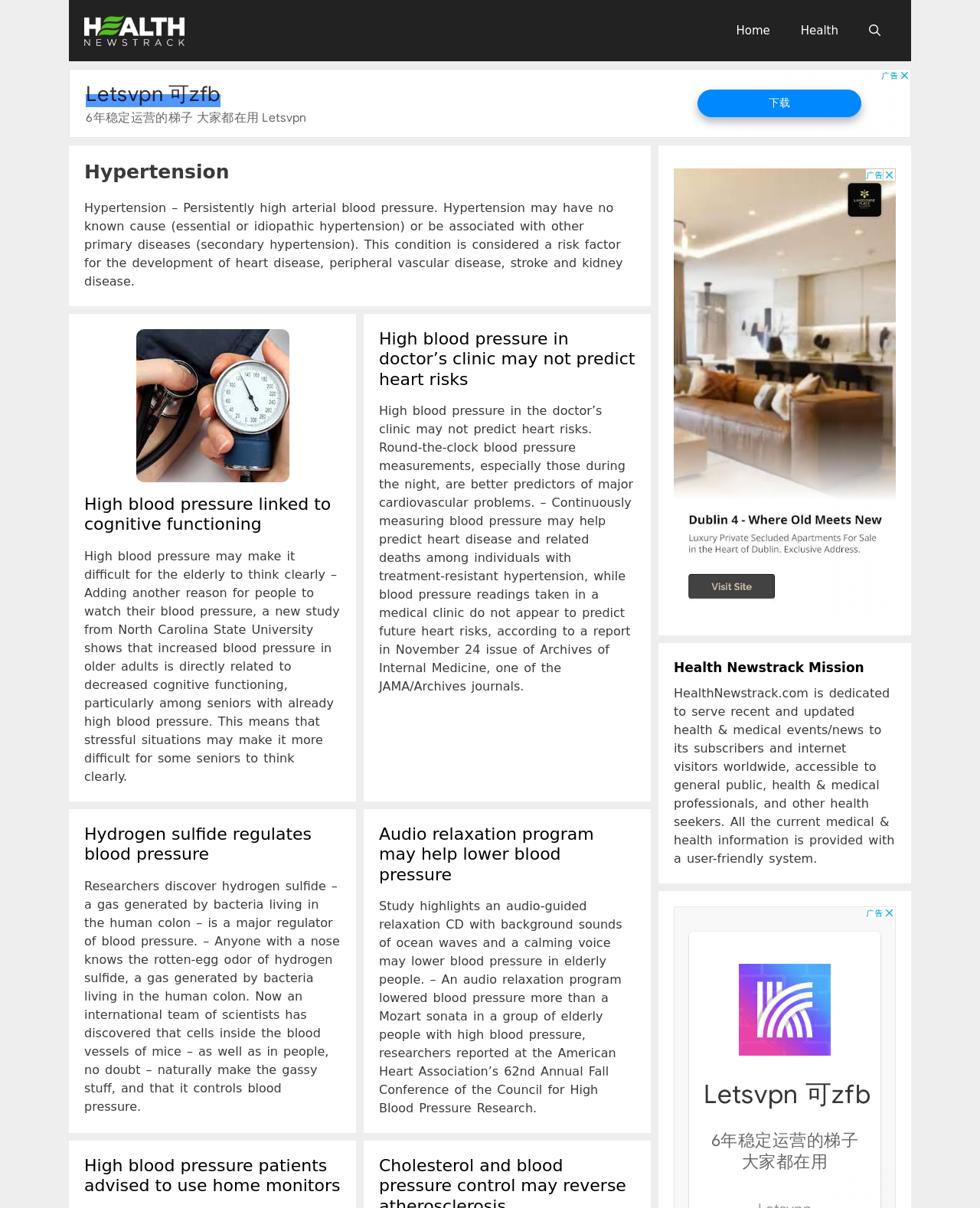Respond to the question below with a single word or phrase:
What is the name of the website?

Health Newstrack